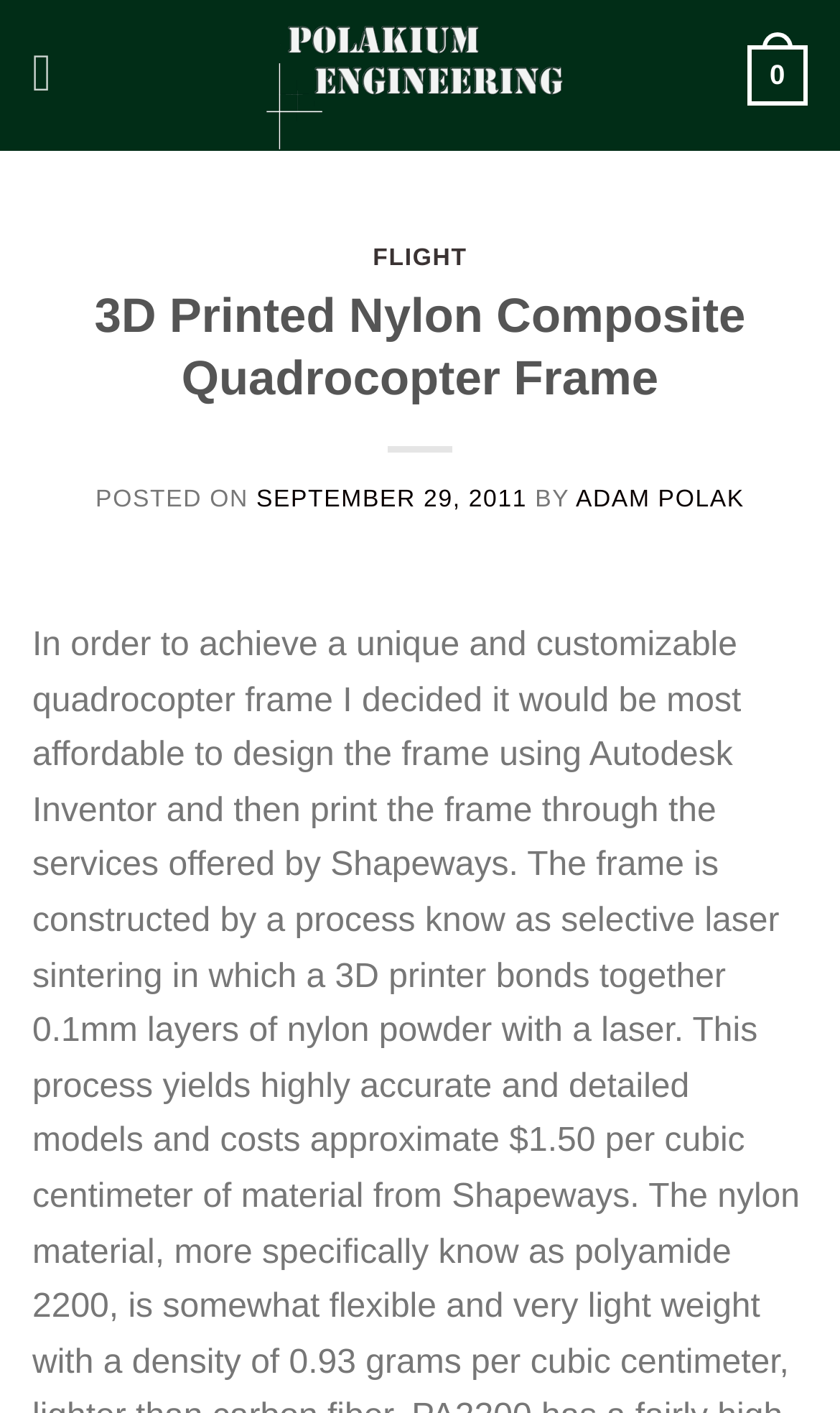Please provide a detailed answer to the question below based on the screenshot: 
What is the material of the quadrocopter frame?

The material of the quadrocopter frame can be determined by looking at the title of the post, which mentions '3D Printed Nylon Composite Quadrocopter Frame'. This suggests that the quadrocopter frame is made of 3D printed nylon composite material.